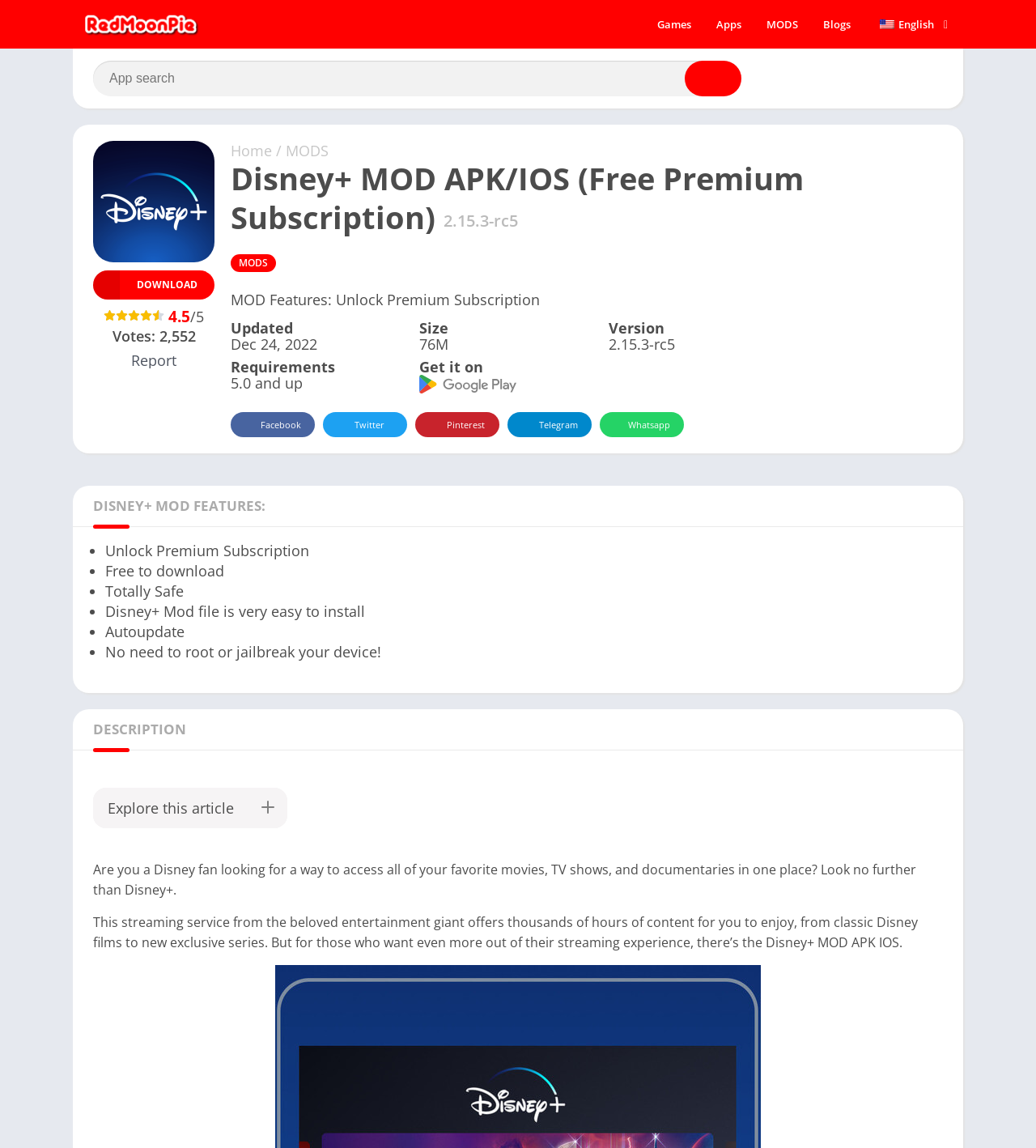Find the bounding box coordinates of the area that needs to be clicked in order to achieve the following instruction: "Download Disney+ MOD APK". The coordinates should be specified as four float numbers between 0 and 1, i.e., [left, top, right, bottom].

[0.09, 0.236, 0.207, 0.261]